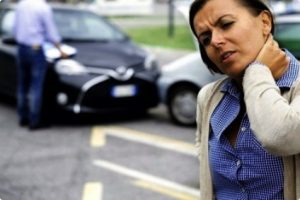What is the color of the car in the background?
Offer a detailed and exhaustive answer to the question.

The caption specifically states that the car in the background is silver, which provides a clear answer to this question.